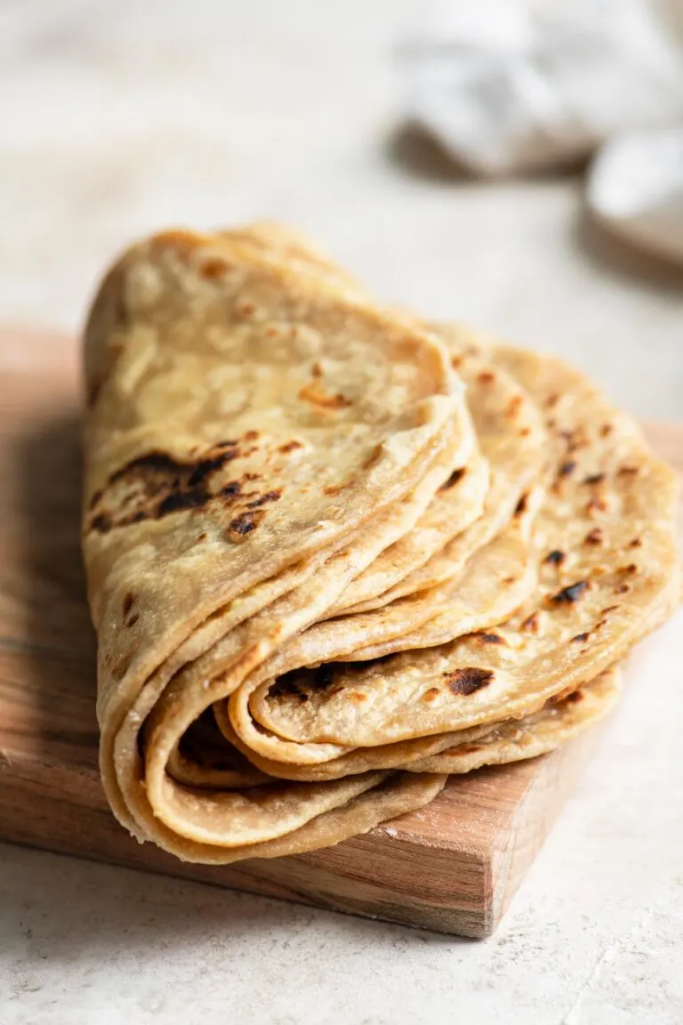Describe all significant details and elements found in the image.

This image showcases a stack of homemade roti, a traditional Indian flatbread, beautifully arranged on a cutting board. The roti is soft and has a golden-brown color with slight char marks that indicate it has been cooked to perfection. Its folded shape gives it an inviting look, making it an ideal companion for scooping up flavorful sabzis, dals, and curries. The background features a blurred kitchen setting, enhancing the homely ambiance that complements this delicious addition to any Indian feast. Roti is not just a staple; it's an essential part of the dining experience in Indian cuisine, celebrated for its versatility and delightful taste.